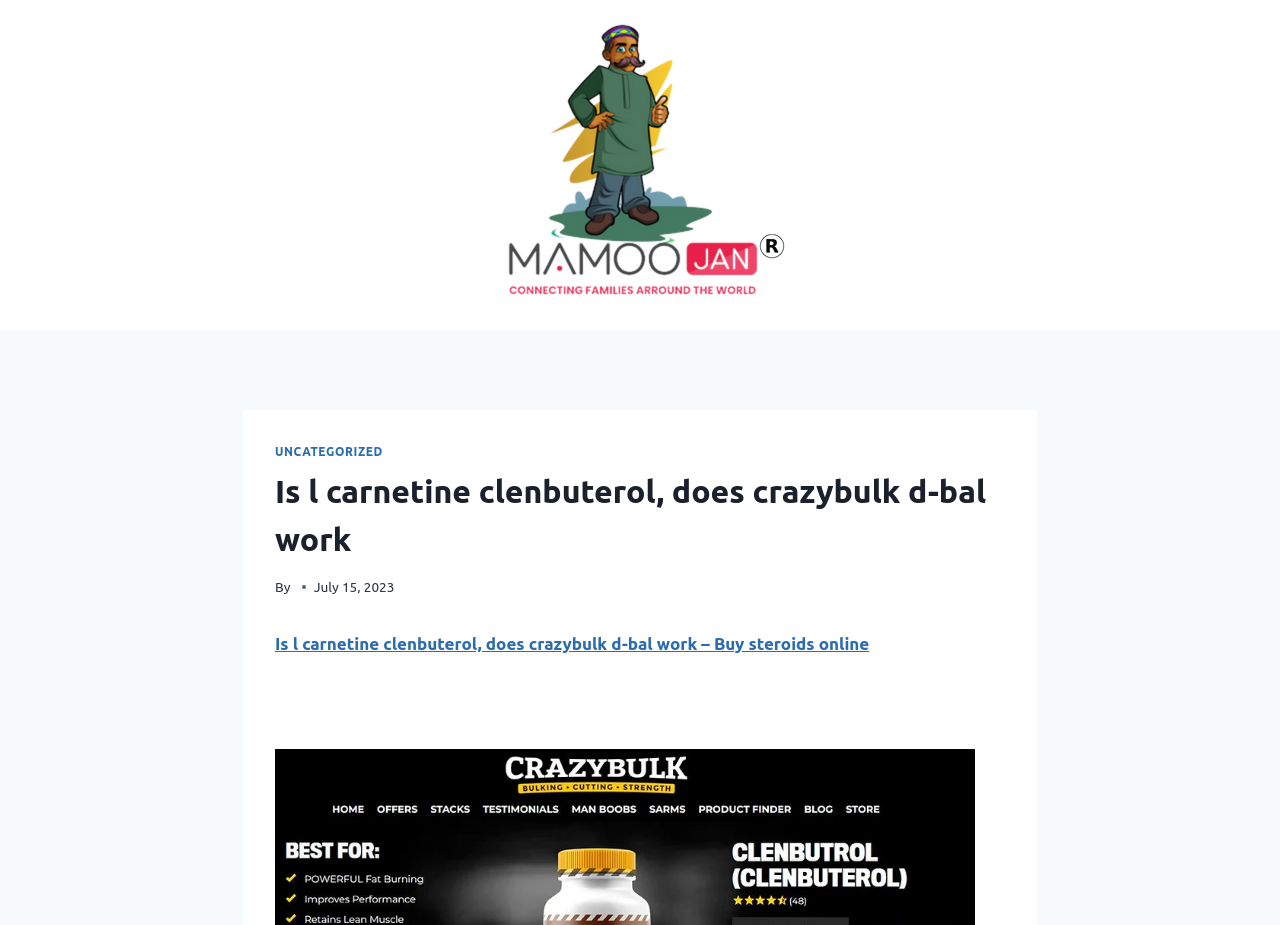What is the alternative text of the image?
Examine the screenshot and reply with a single word or phrase.

Mamoojan